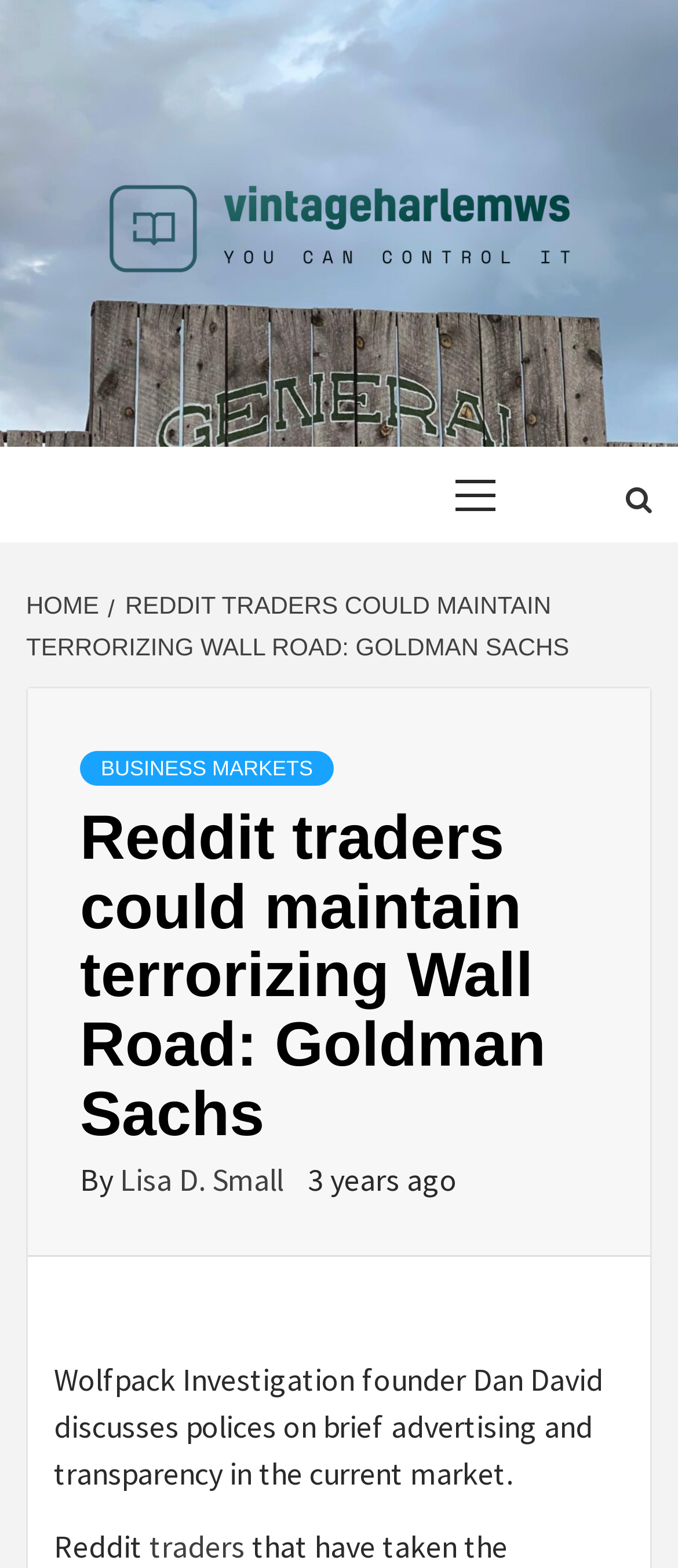What is the topic of the article?
Could you answer the question with a detailed and thorough explanation?

I inferred the topic by analyzing the text 'Reddit traders could maintain terrorizing Wall Road: Goldman Sachs' which is the main heading of the article, and also by looking at the breadcrumb navigation which mentions 'BUSINESS MARKETS'.